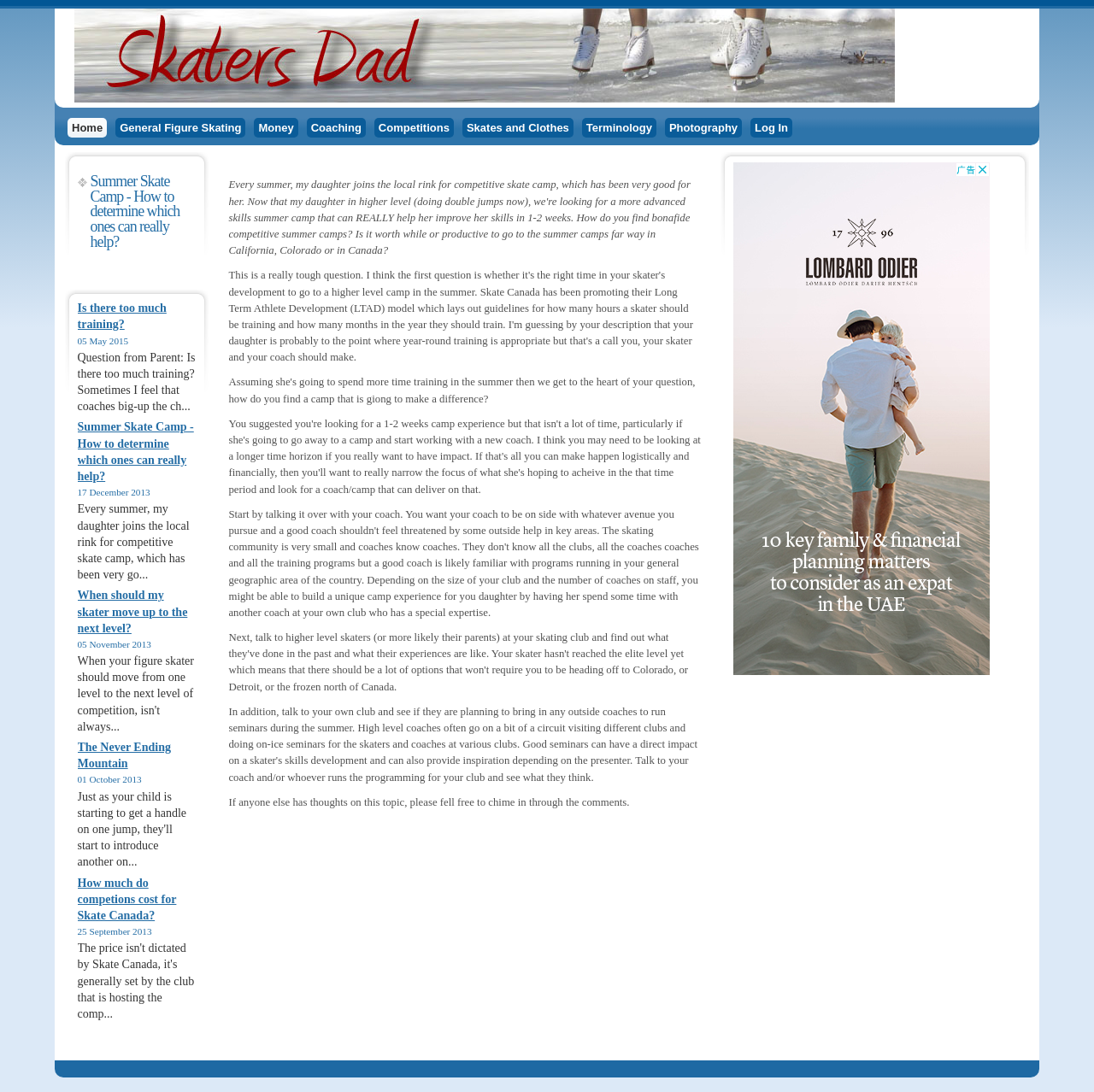Locate the bounding box coordinates of the region to be clicked to comply with the following instruction: "Click on the 'Contact Us' link". The coordinates must be four float numbers between 0 and 1, in the form [left, top, right, bottom].

None